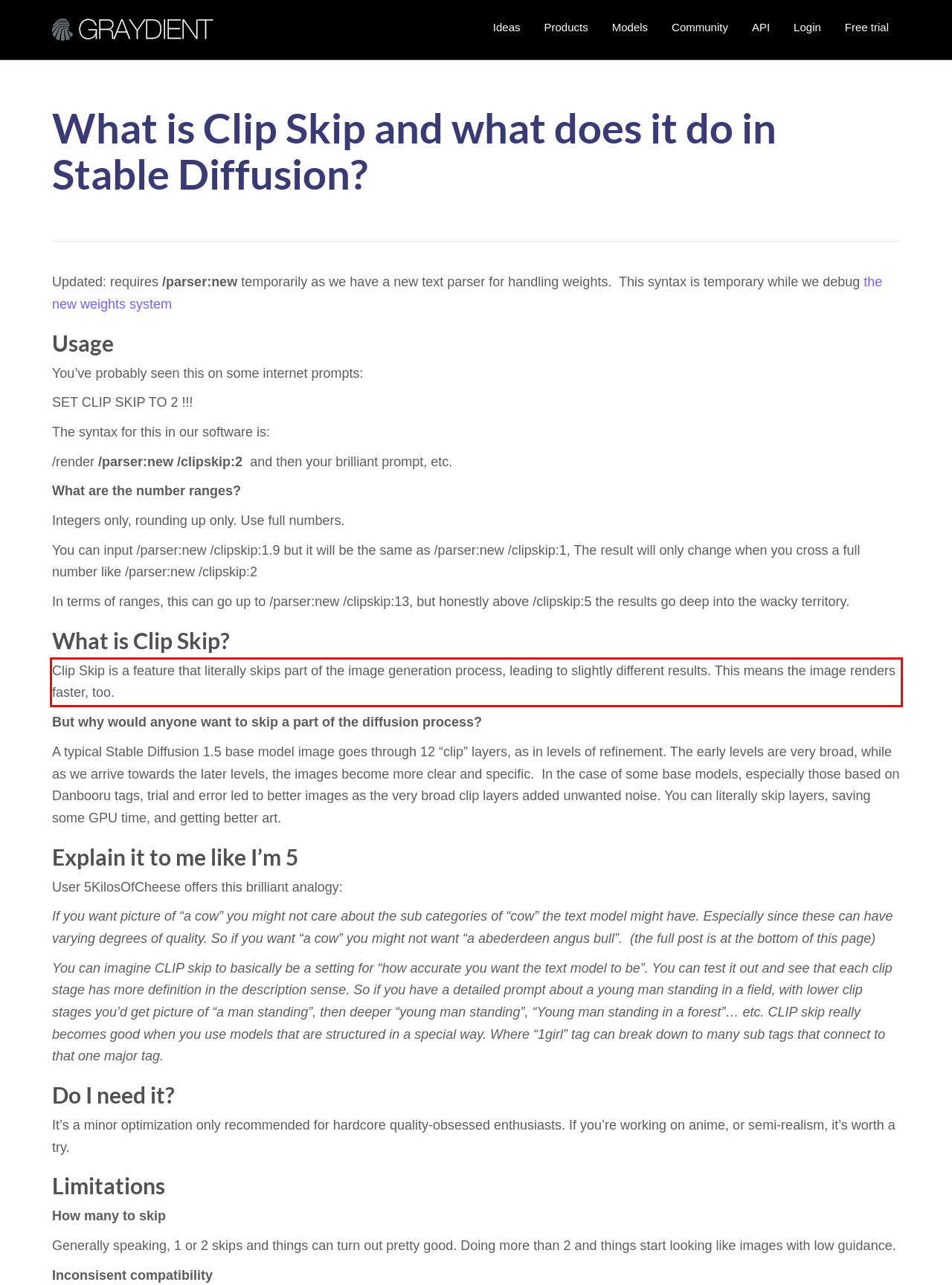Given a screenshot of a webpage, locate the red bounding box and extract the text it encloses.

Clip Skip is a feature that literally skips part of the image generation process, leading to slightly different results. This means the image renders faster, too.